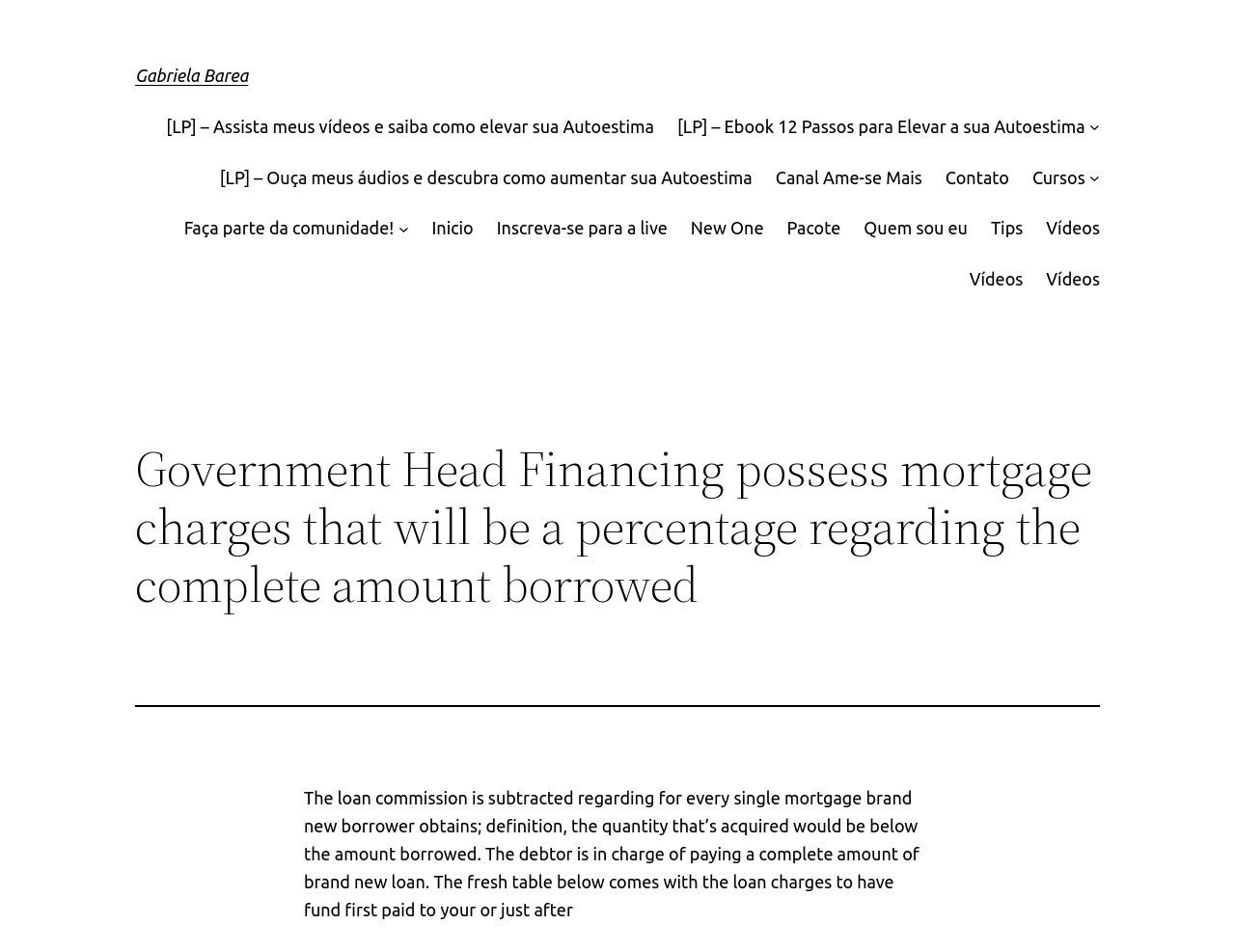Please identify the bounding box coordinates of the clickable area that will fulfill the following instruction: "Visit the Inicio page". The coordinates should be in the format of four float numbers between 0 and 1, i.e., [left, top, right, bottom].

[0.35, 0.225, 0.383, 0.254]